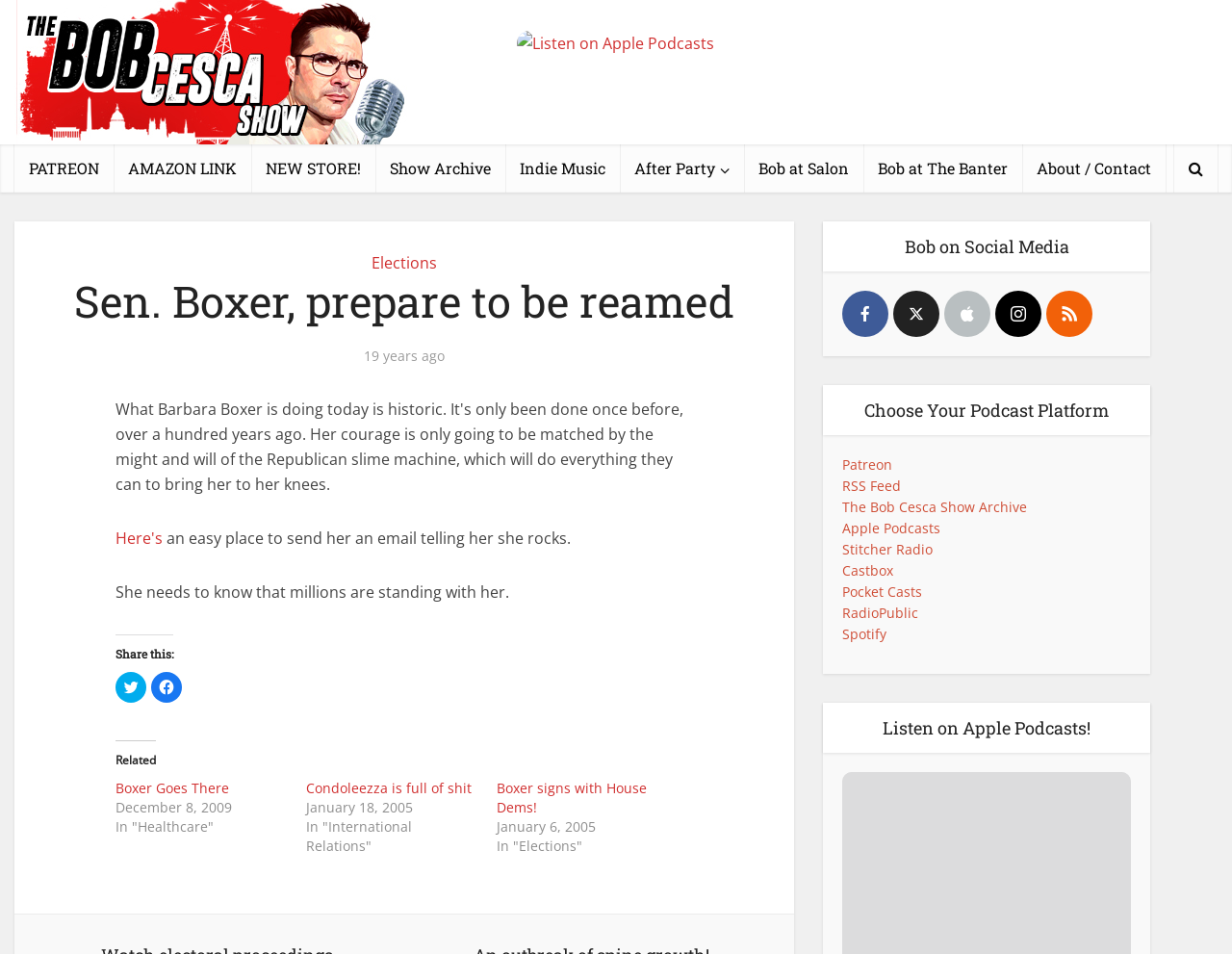Locate the bounding box of the UI element described by: "Boxer signs with House Dems!" in the given webpage screenshot.

[0.403, 0.817, 0.525, 0.856]